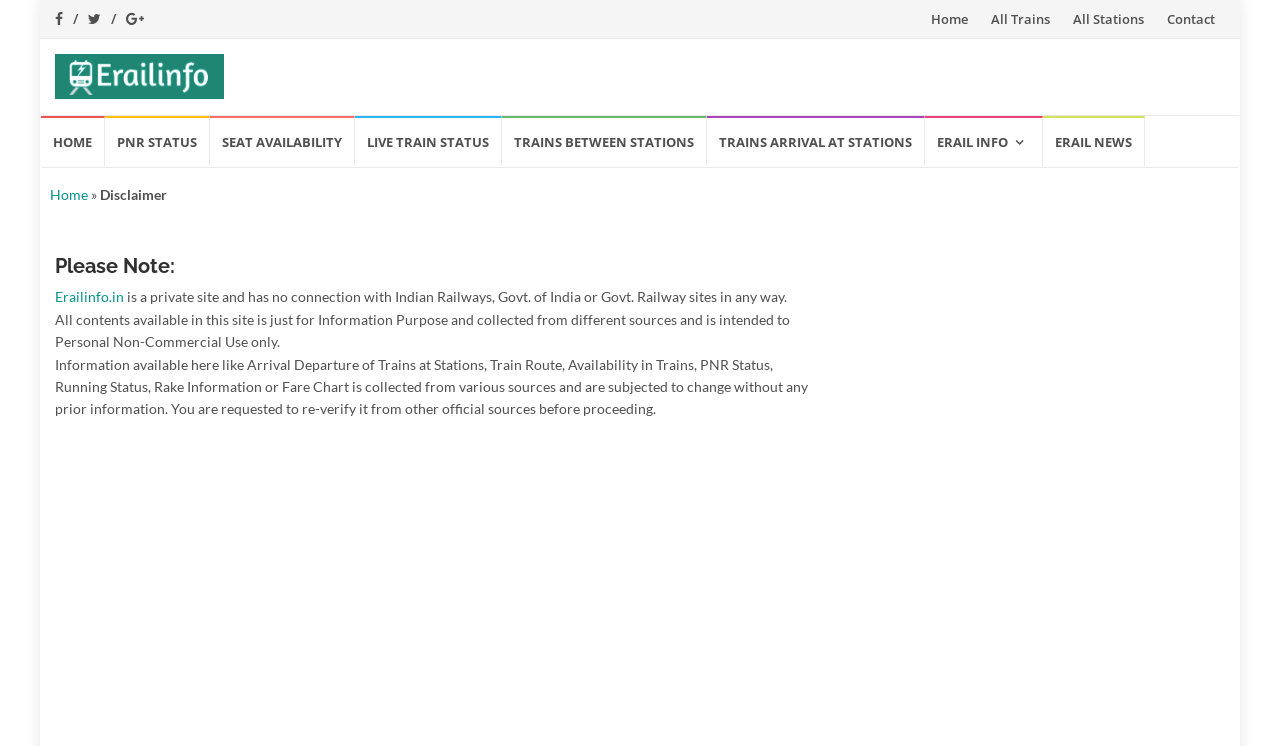Reply to the question with a single word or phrase:
What should users do with the information available on the website?

Re-verify from official sources